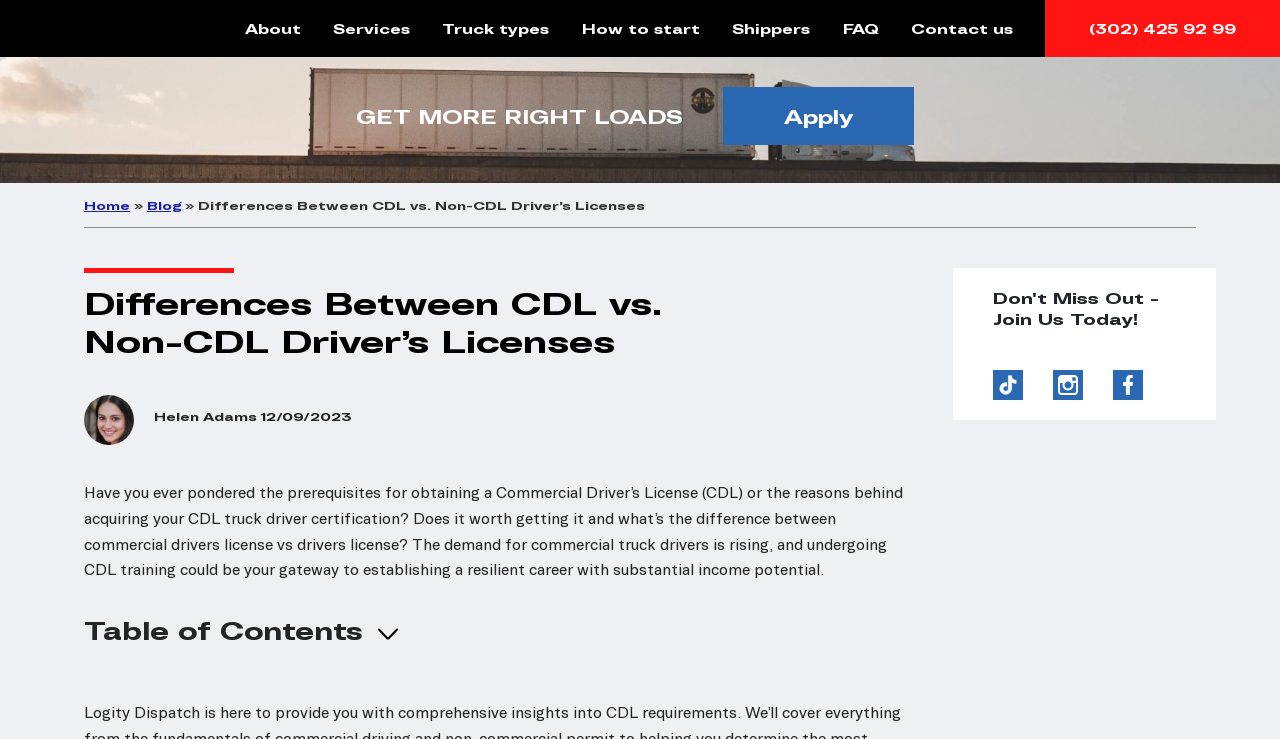Given the element description (302) 425 92 99, specify the bounding box coordinates of the corresponding UI element in the format (top-left x, top-left y, bottom-right x, bottom-right y). All values must be between 0 and 1.

[0.816, 0.0, 1.0, 0.077]